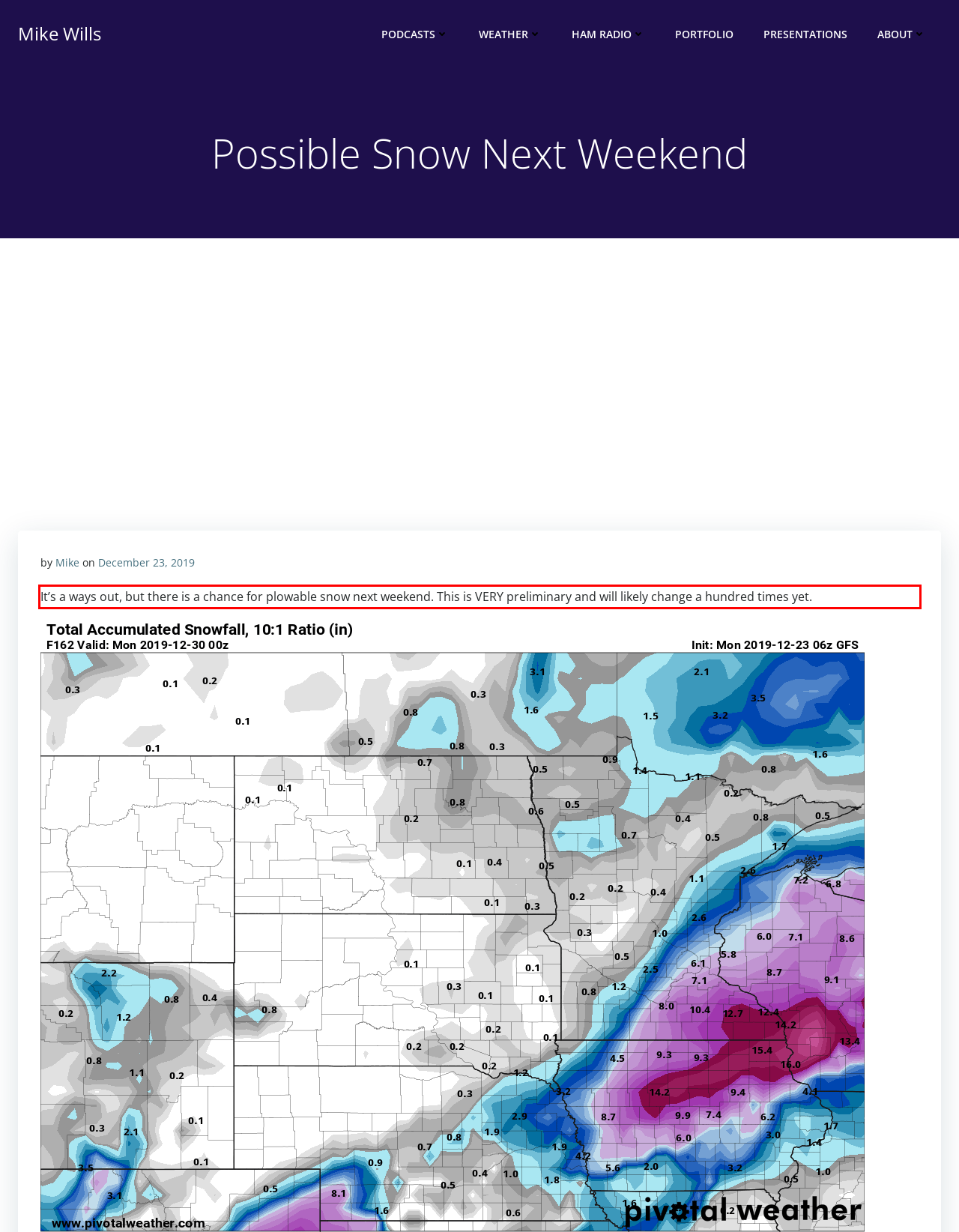You have a screenshot of a webpage, and there is a red bounding box around a UI element. Utilize OCR to extract the text within this red bounding box.

It’s a ways out, but there is a chance for plowable snow next weekend. This is VERY preliminary and will likely change a hundred times yet.